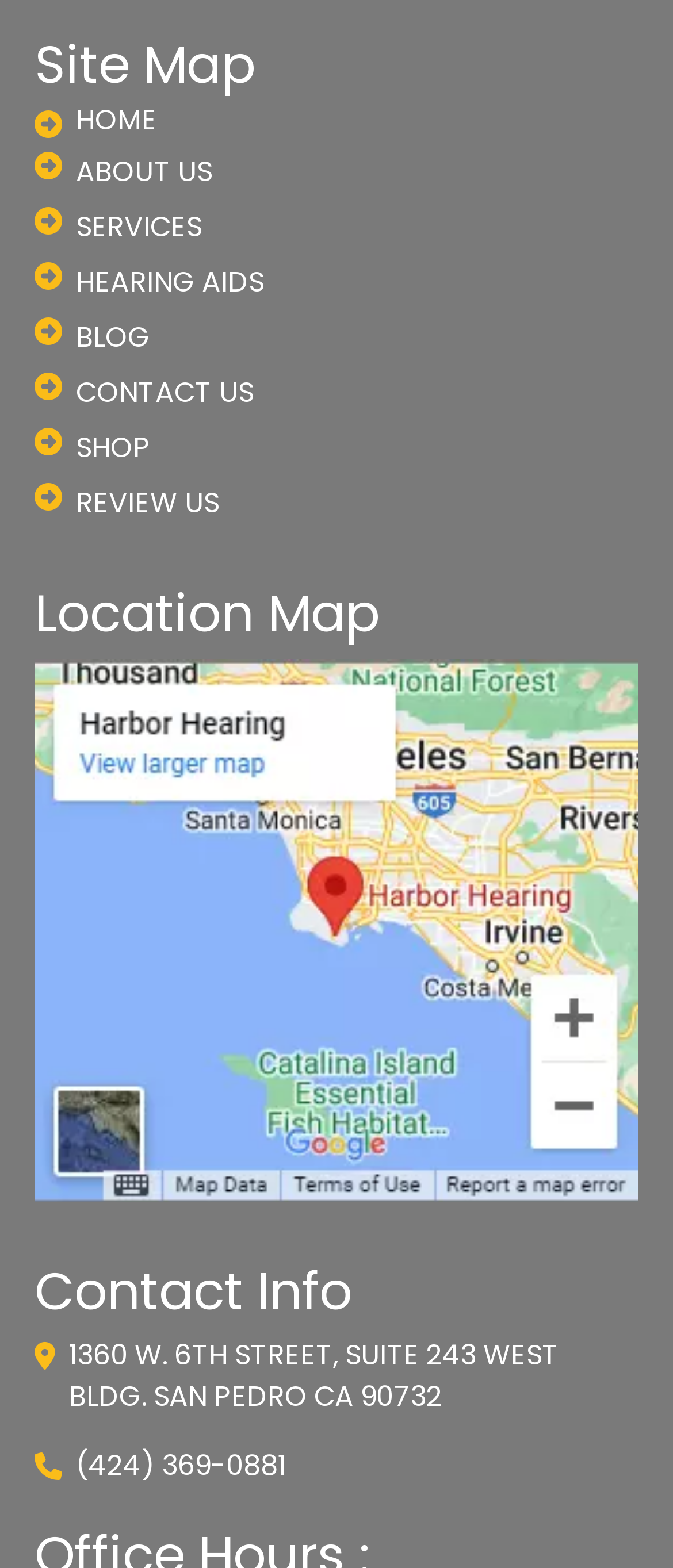Calculate the bounding box coordinates of the UI element given the description: "Shop".

[0.051, 0.273, 0.949, 0.299]